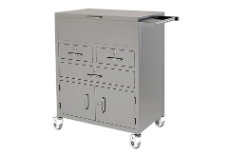Please provide a one-word or phrase answer to the question: 
What is the purpose of the trolley's caster wheels?

Easy transportation